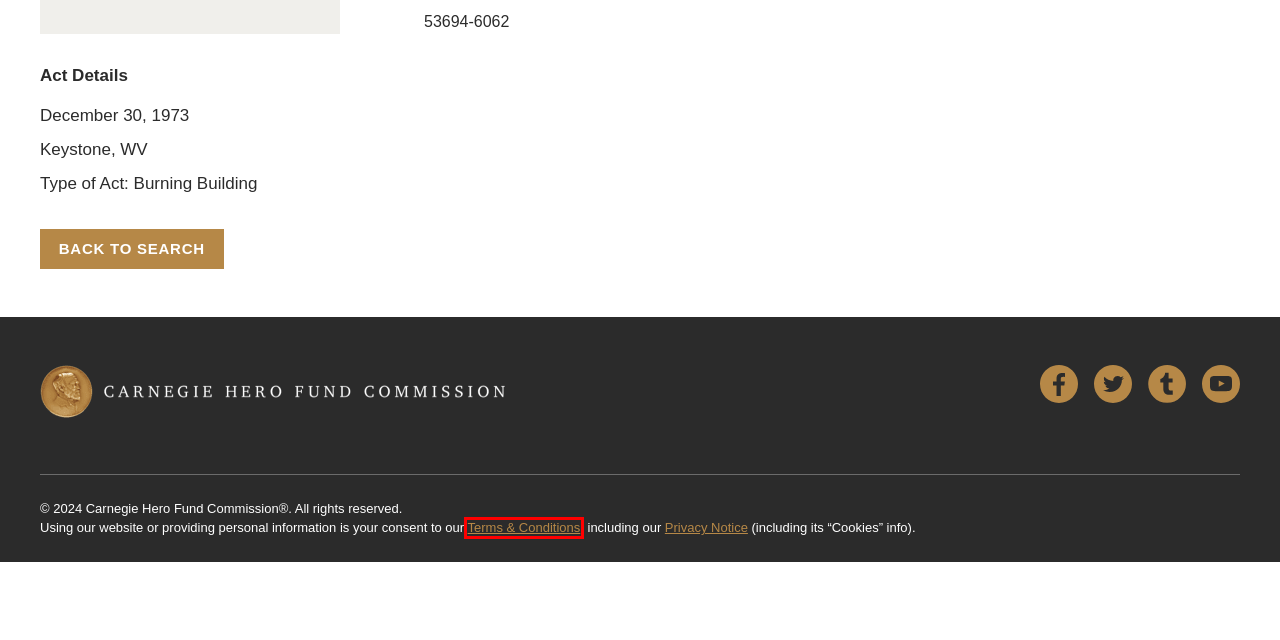You are given a screenshot of a webpage with a red rectangle bounding box around an element. Choose the best webpage description that matches the page after clicking the element in the bounding box. Here are the candidates:
A. Latest Award Announcements – Carnegie Hero Fund Commission
B. Mission – Carnegie Hero Fund Commission
C. Privacy Policy – Carnegie Hero Fund Commission
D. News – Carnegie Hero Fund Commission
E. Terms & Conditions – Carnegie Hero Fund Commission
F. Carnegie Hero Fund Commission
G. Search Heroes – Carnegie Hero Fund Commission
H. Contact – Carnegie Hero Fund Commission

E